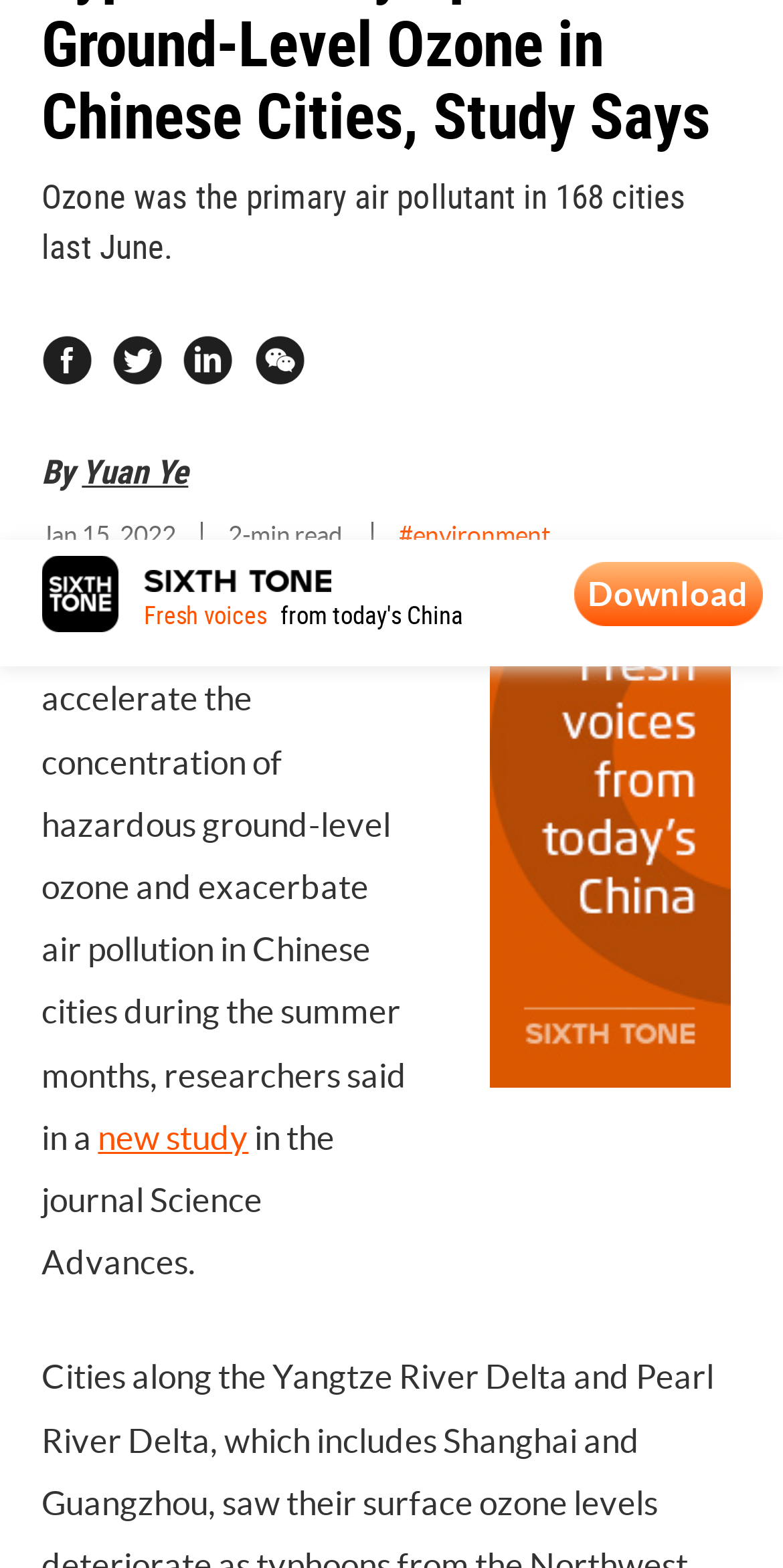Identify the bounding box for the UI element that is described as follows: "Q & A".

[0.427, 0.181, 0.573, 0.225]